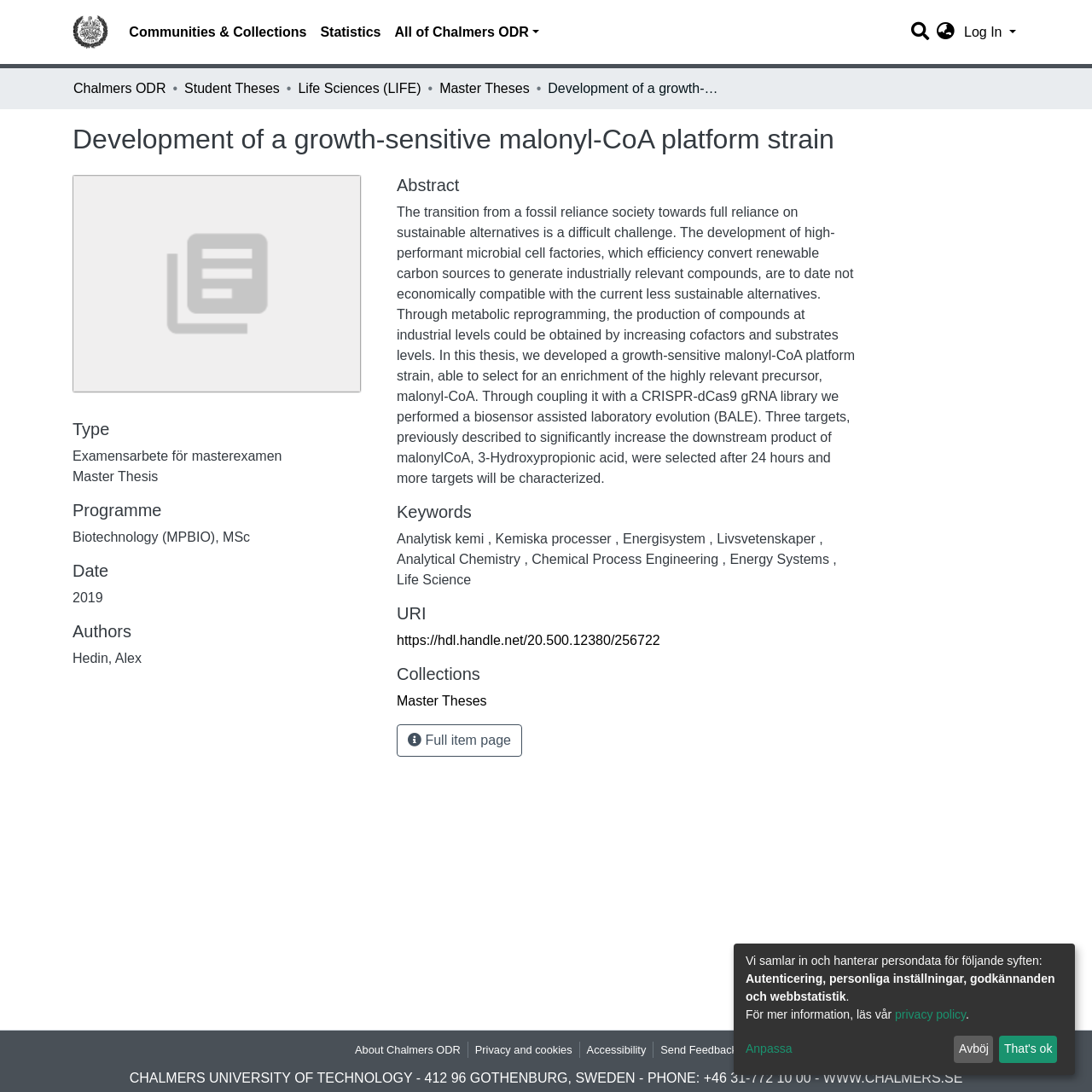Determine the bounding box coordinates of the clickable element to complete this instruction: "Log in". Provide the coordinates in the format of four float numbers between 0 and 1, [left, top, right, bottom].

[0.88, 0.023, 0.934, 0.036]